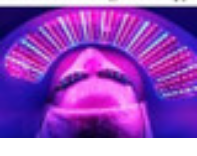Detail the scene depicted in the image with as much precision as possible.

The image features a close-up view of a person's face, illuminated by vibrant pink and blue lights, likely from a modern red light therapy device. The individual appears to be positioned for relaxation and rejuvenation, suggesting a wellness focus. This setup is commonly associated with treatments aimed at enhancing skin health, promoting relaxation, and potentially aiding in recovery therapies. The colorful lighting casts a soothing ambiance, indicative of a technological approach to wellness, possibly connected to the "Celluma Pro Red Lightk NIR and Blue Light Pad," which is designed for therapeutic and aesthetic benefits.